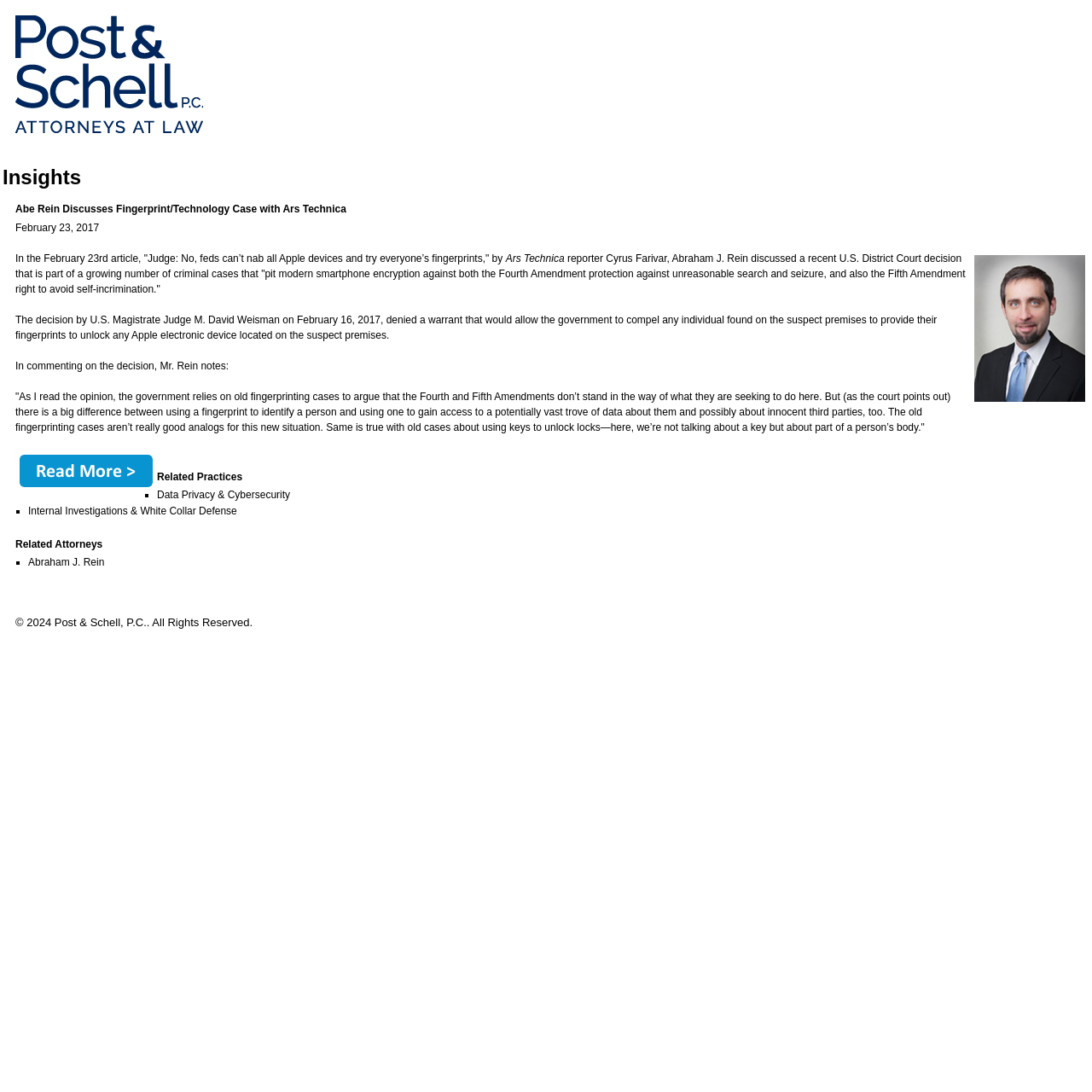What is the date of the article?
Use the information from the image to give a detailed answer to the question.

The date of the article can be found in the text 'February 23, 2017' which is located below the title of the article.